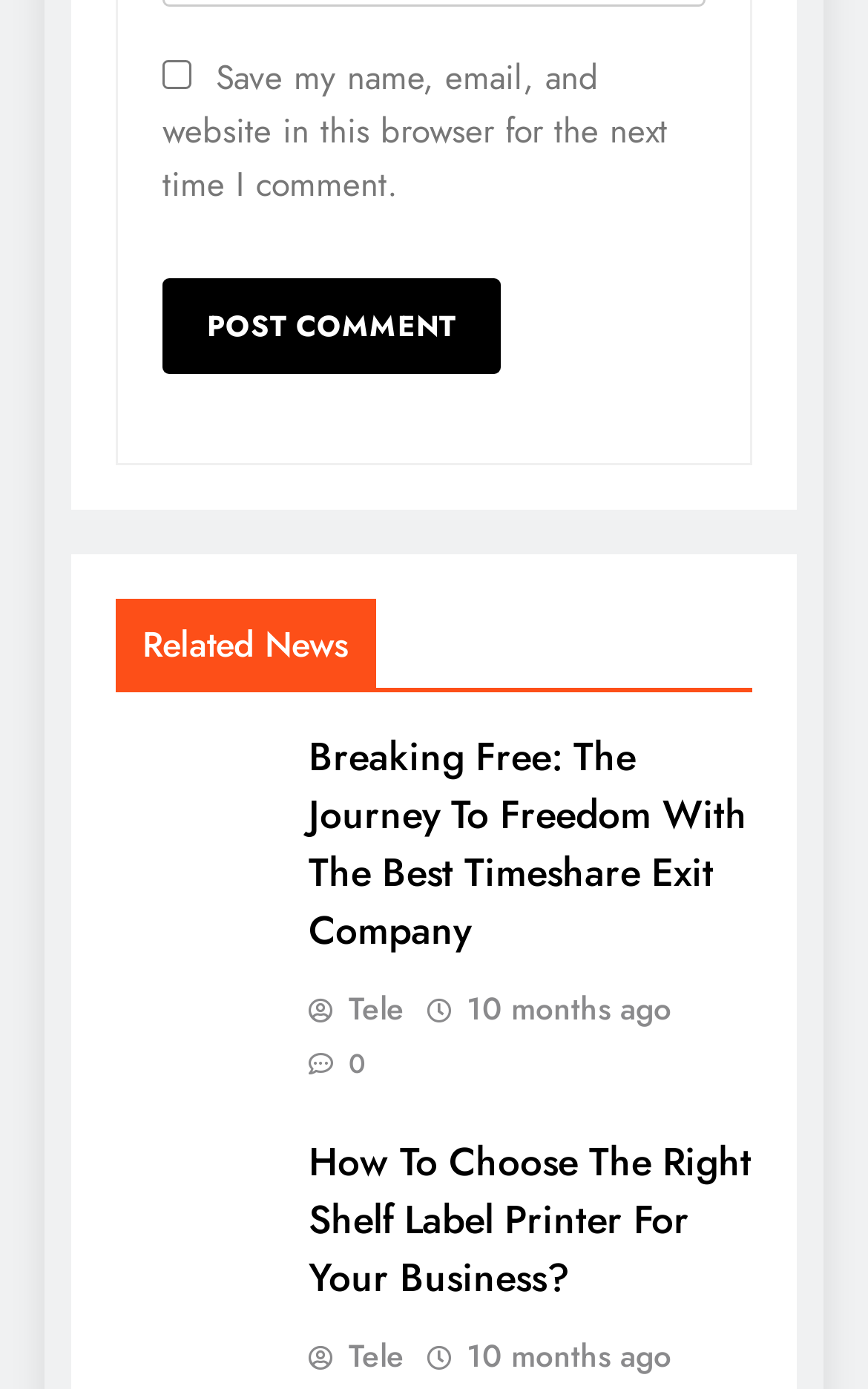Reply to the question with a single word or phrase:
How many articles are listed?

1